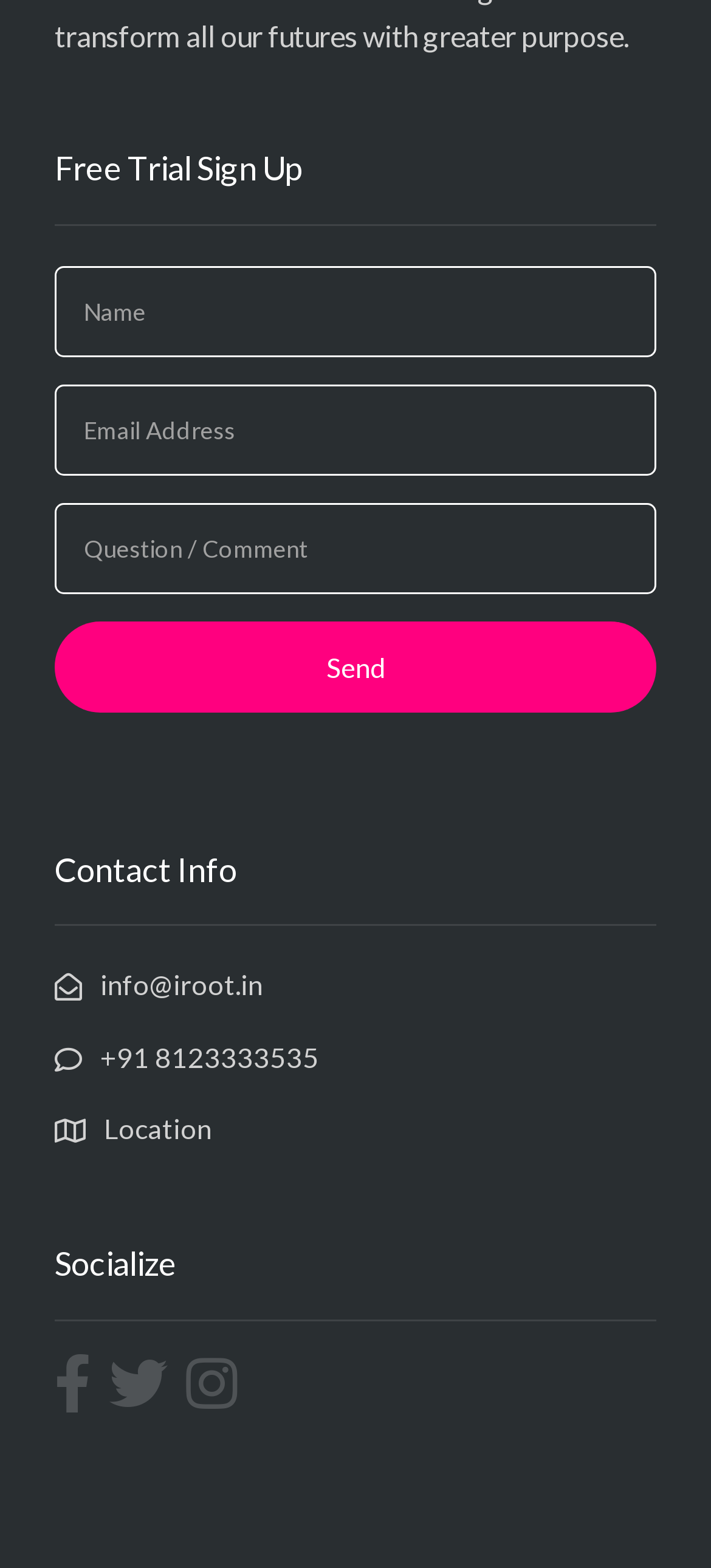What is the location link?
Please provide a comprehensive answer based on the contents of the image.

The location link can be found in the top section of the webpage, where there are three links. The third link contains the text 'Location', which is likely to be a link to the company's location or a map.